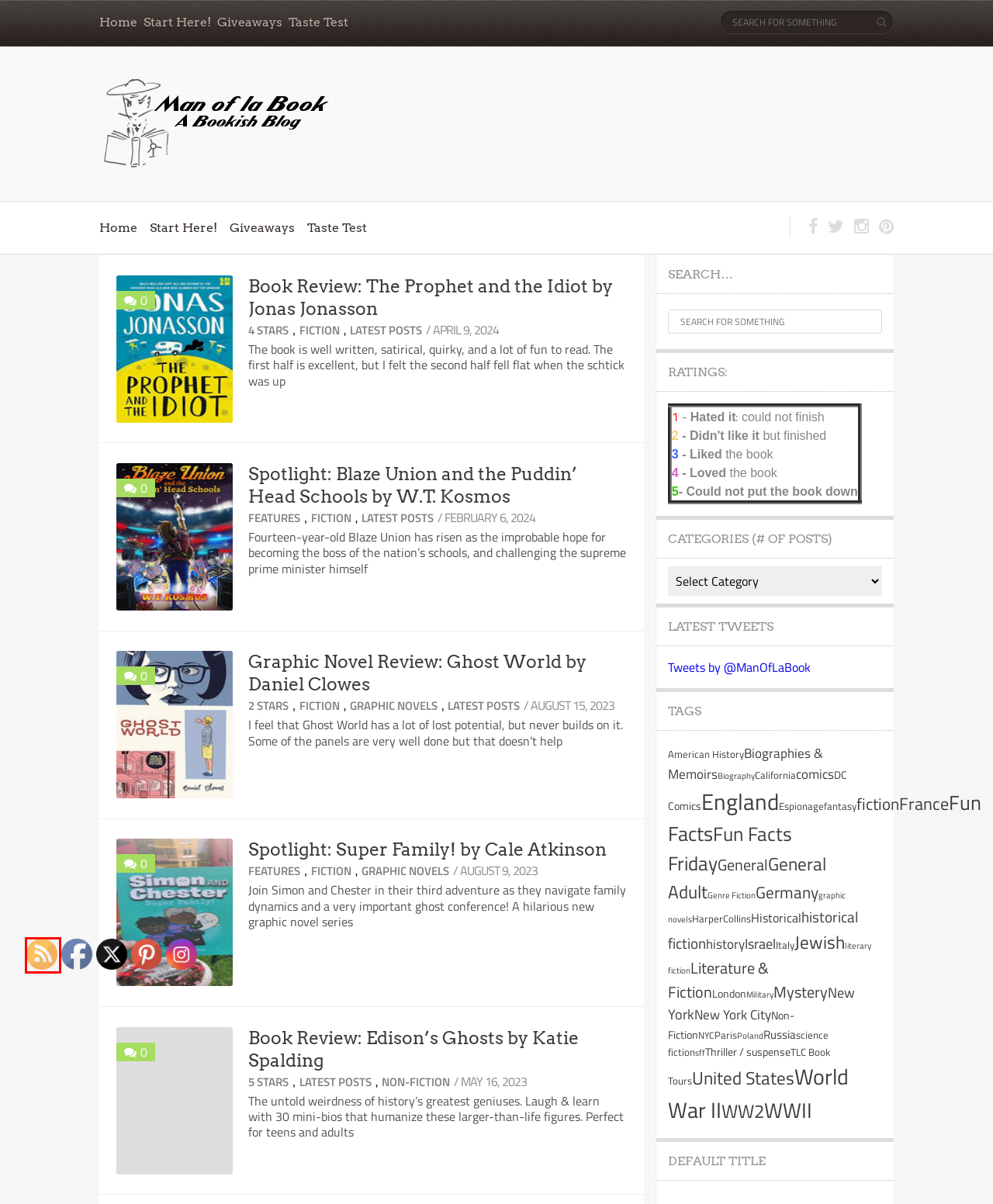You are provided with a screenshot of a webpage containing a red rectangle bounding box. Identify the webpage description that best matches the new webpage after the element in the bounding box is clicked. Here are the potential descriptions:
A. Man of la Book
B. graphic novels | Man of la Book
C. Fiction | Man of la Book
D. Poland | Man of la Book
E. California | Man of la Book
F. France | Man of la Book
G. science fiction | Man of la Book
H. American History | Man of la Book

A